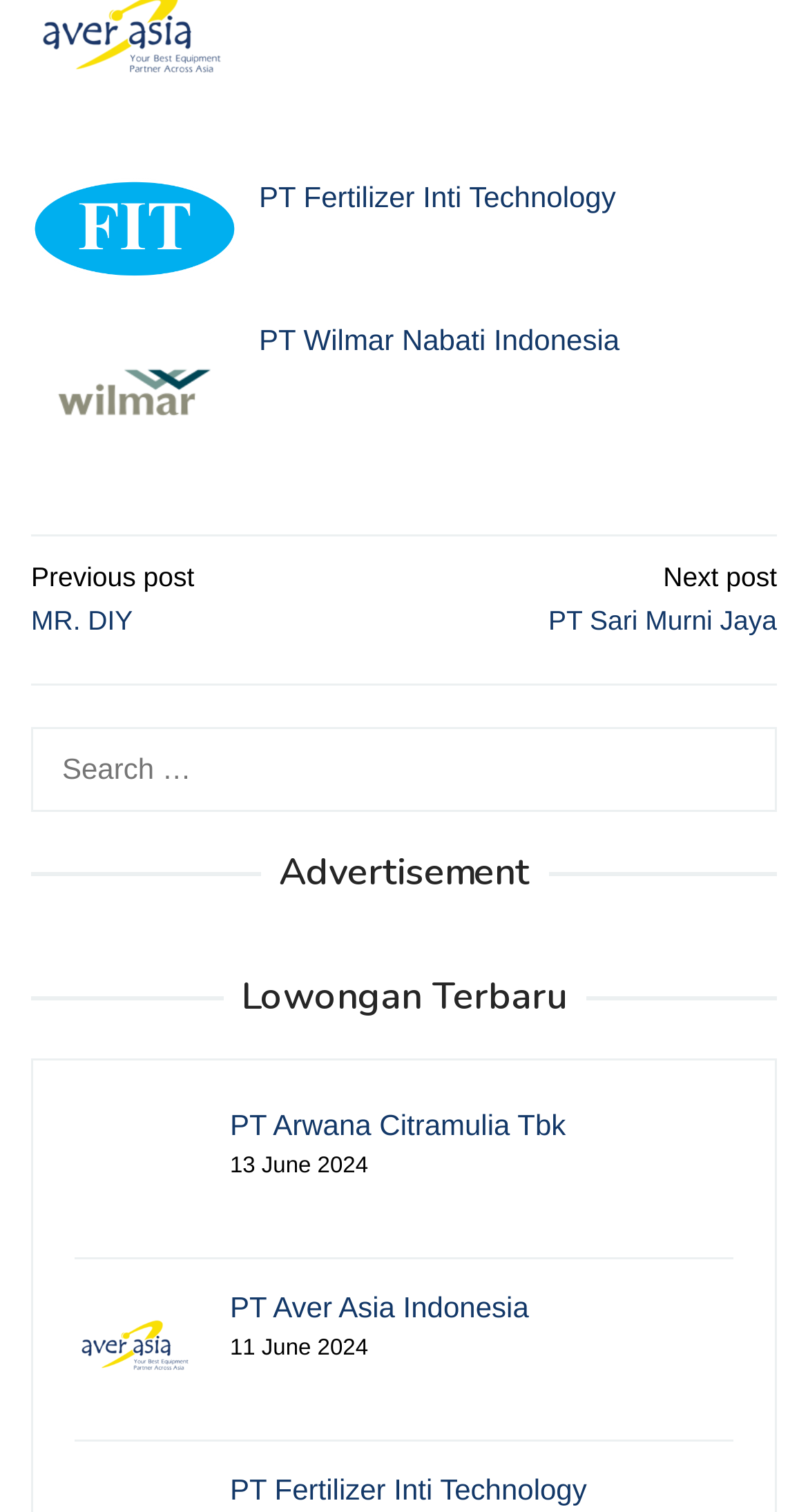Respond to the question below with a single word or phrase:
What is the date of the latest job posting?

13 June 2024